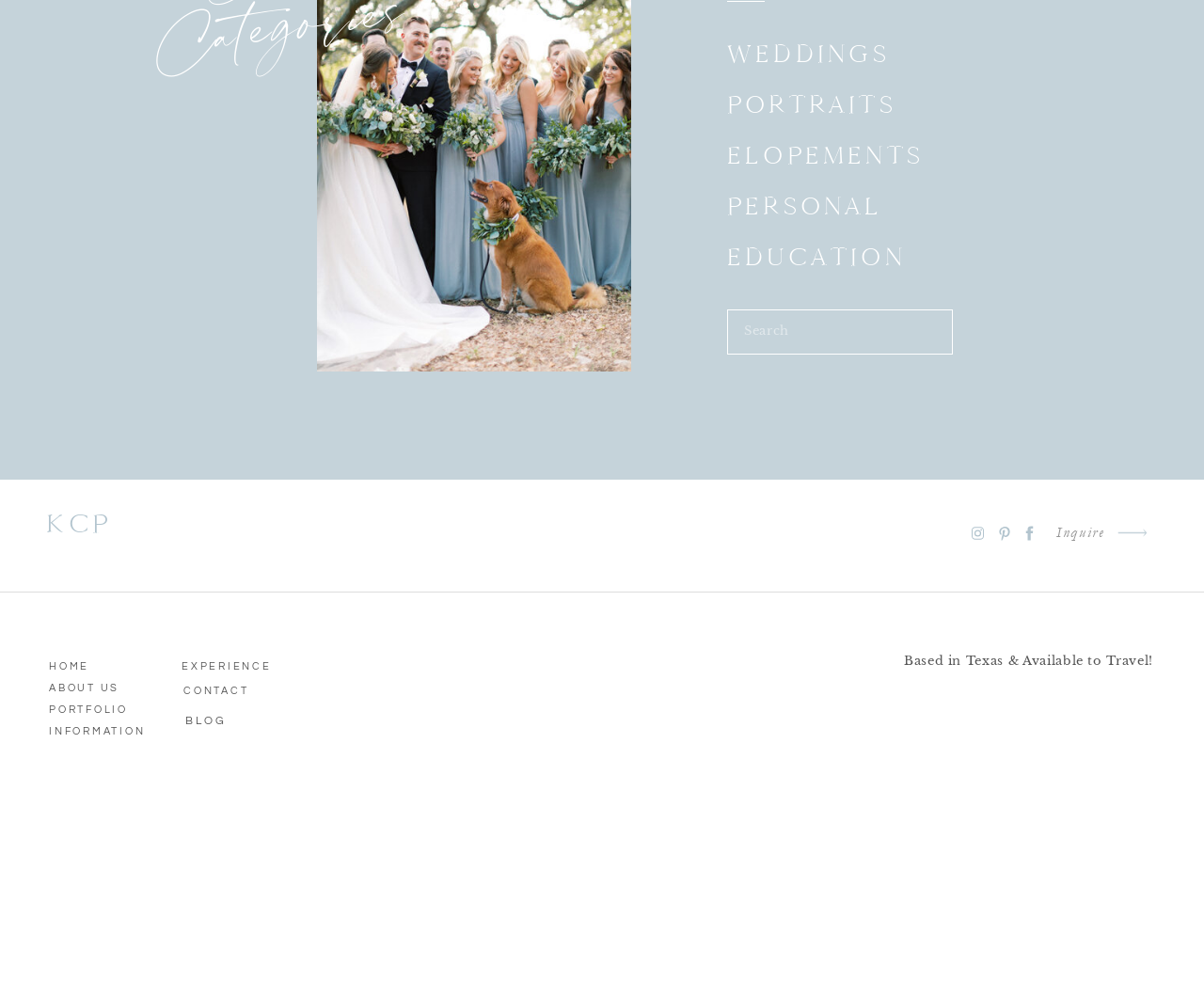Kindly respond to the following question with a single word or a brief phrase: 
How many social media links are there on the bottom right corner?

4